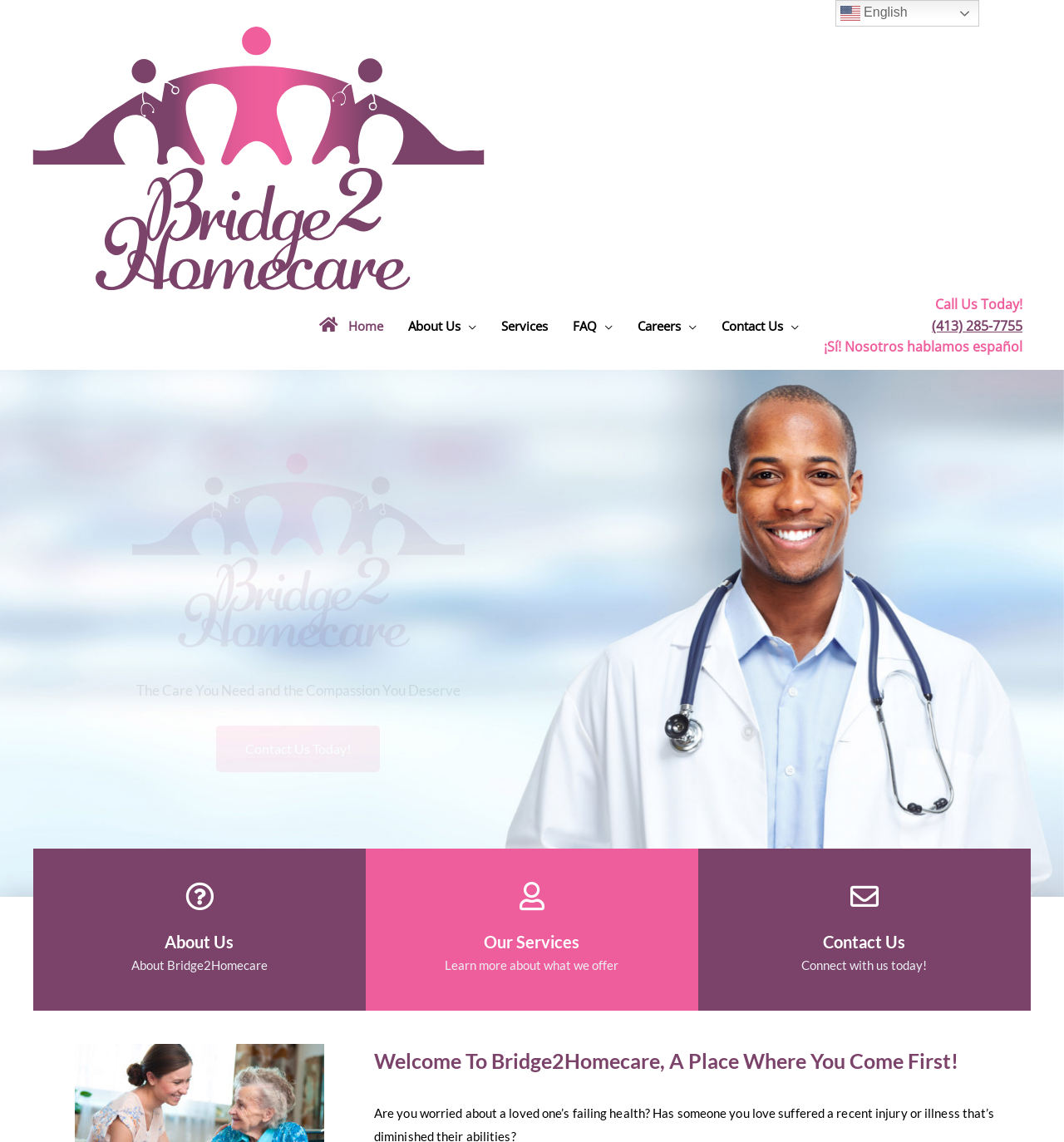Determine the bounding box coordinates for the region that must be clicked to execute the following instruction: "Contact us today".

[0.203, 0.416, 0.357, 0.457]